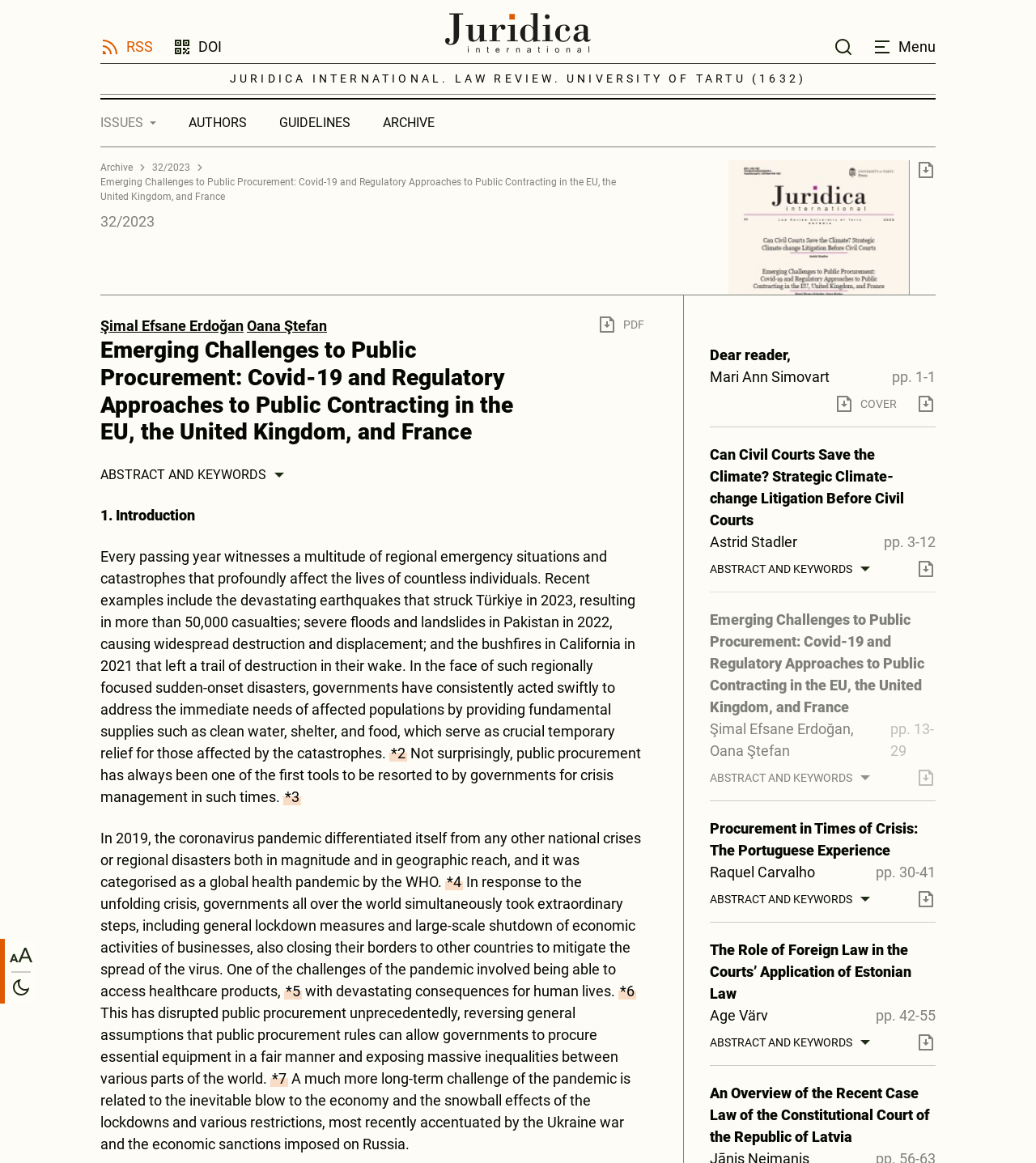Given the description: "Archive", determine the bounding box coordinates of the UI element. The coordinates should be formatted as four float numbers between 0 and 1, [left, top, right, bottom].

[0.354, 0.091, 0.435, 0.12]